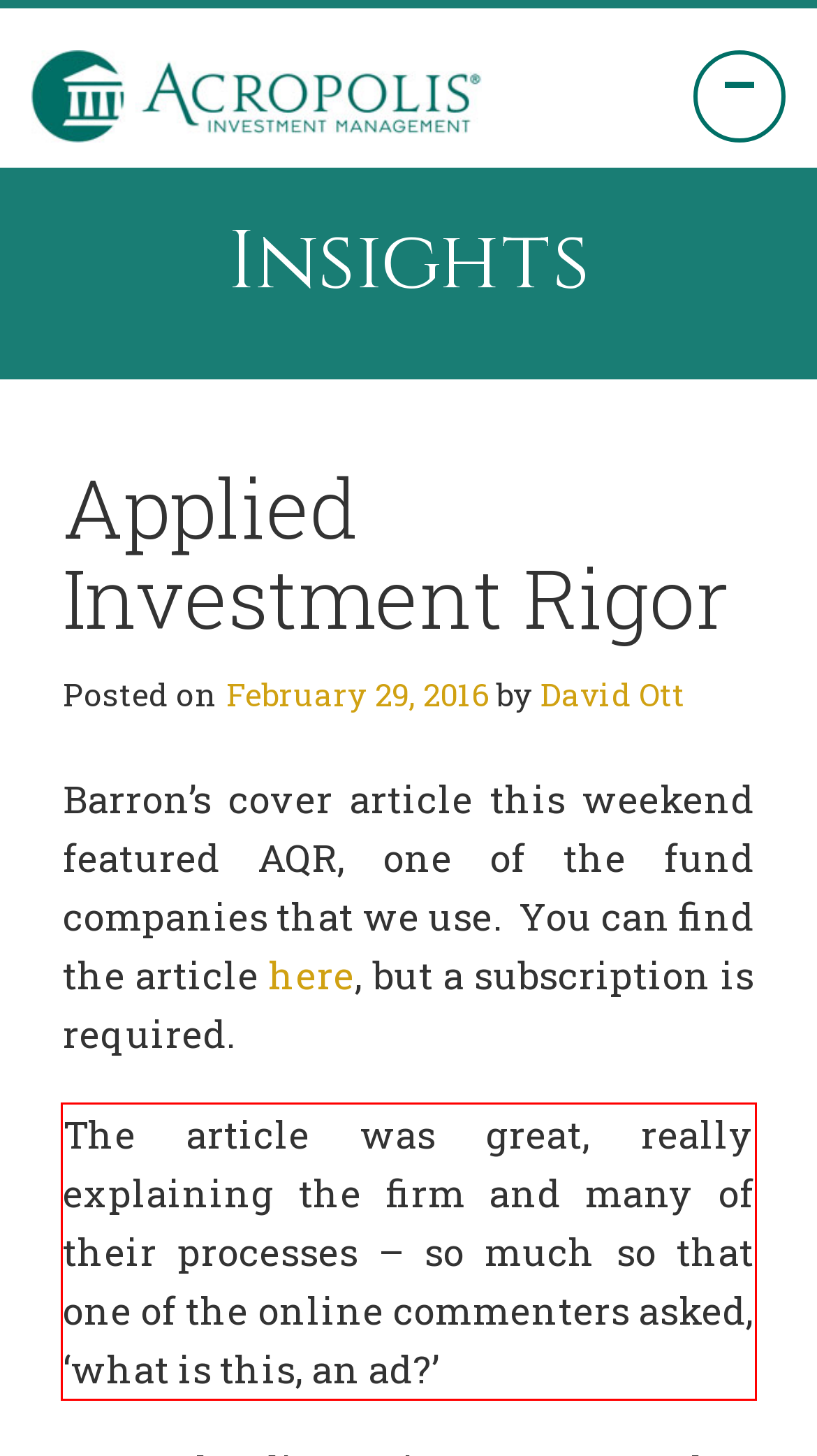Analyze the screenshot of the webpage that features a red bounding box and recognize the text content enclosed within this red bounding box.

The article was great, really explaining the firm and many of their processes – so much so that one of the online commenters asked, ‘what is this, an ad?’